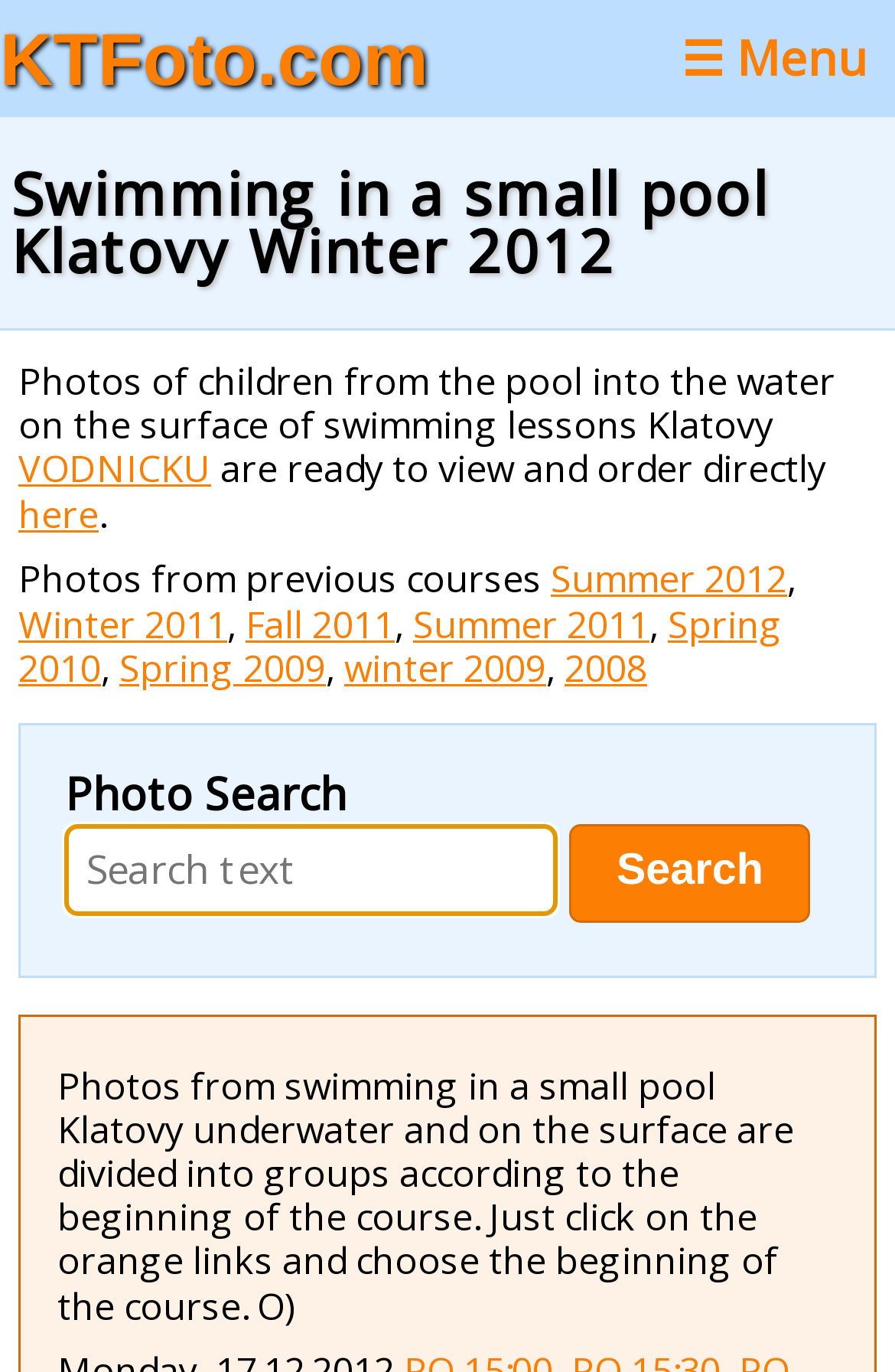Predict the bounding box coordinates of the UI element that matches this description: "2008". The coordinates should be in the format [left, top, right, bottom] with each value between 0 and 1.

[0.631, 0.468, 0.723, 0.505]